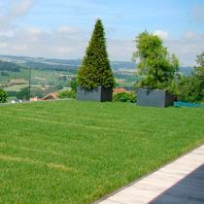Give a detailed account of the contents of the image.

The image showcases an extensive green roof system, featuring a lush, vibrant lawn that complements the surrounding landscape. In the foreground, a well-maintained grassy area gently slopes upwards, adorned with two striking planters. The first planter, containing a tall, conical evergreen, adds verticality, while the second features a more rounded green shrub, enhancing the visual diversity. In the background, rolling hills stretch into the distance, providing a picturesque view under a bright, partly cloudy sky. This serene rooftop environment emphasizes sustainable landscaping, blending natural beauty with modern architectural elements.